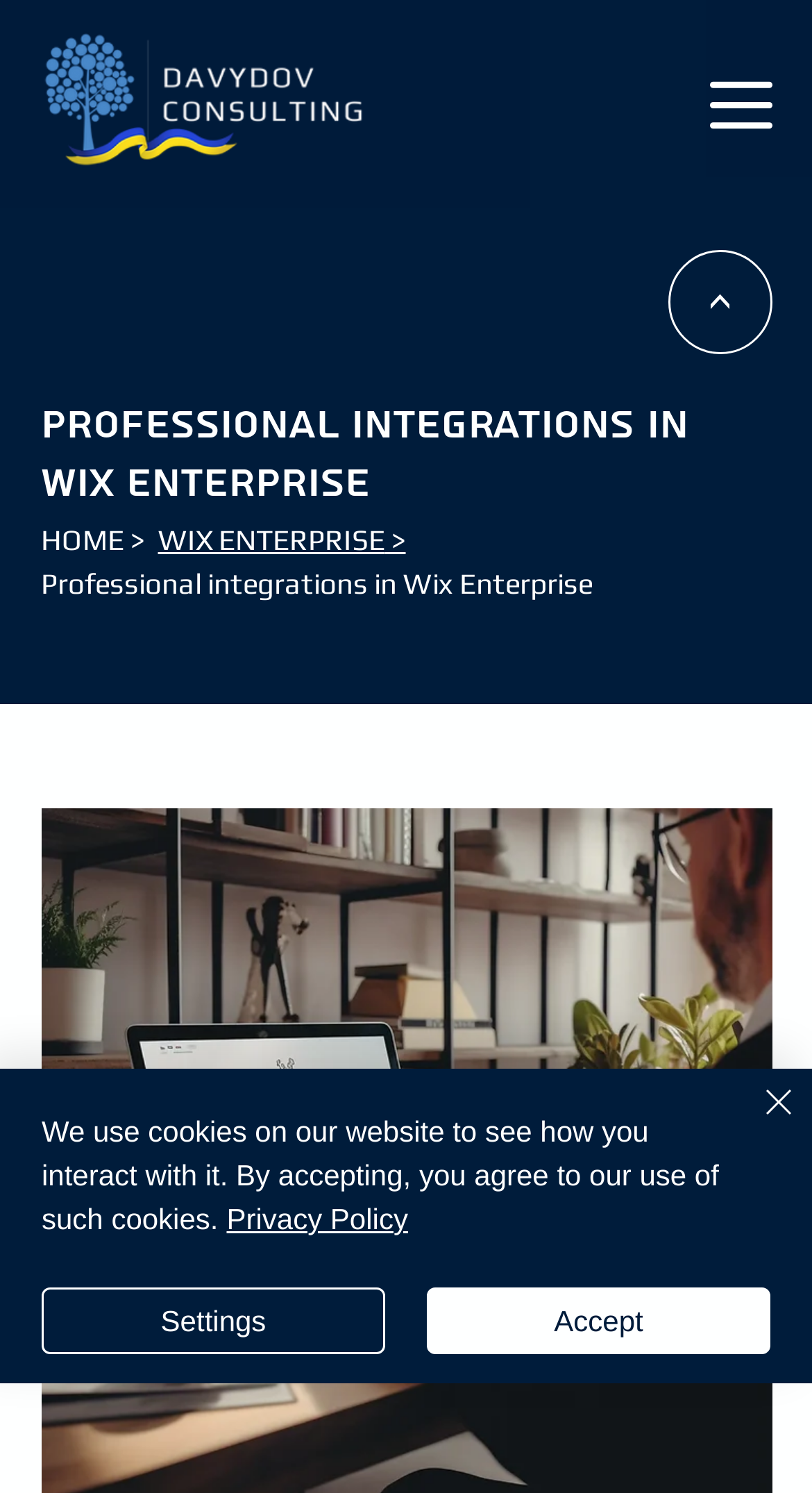Determine the bounding box coordinates for the UI element described. Format the coordinates as (top-left x, top-left y, bottom-right x, bottom-right y) and ensure all values are between 0 and 1. Element description: Settings

[0.051, 0.862, 0.474, 0.907]